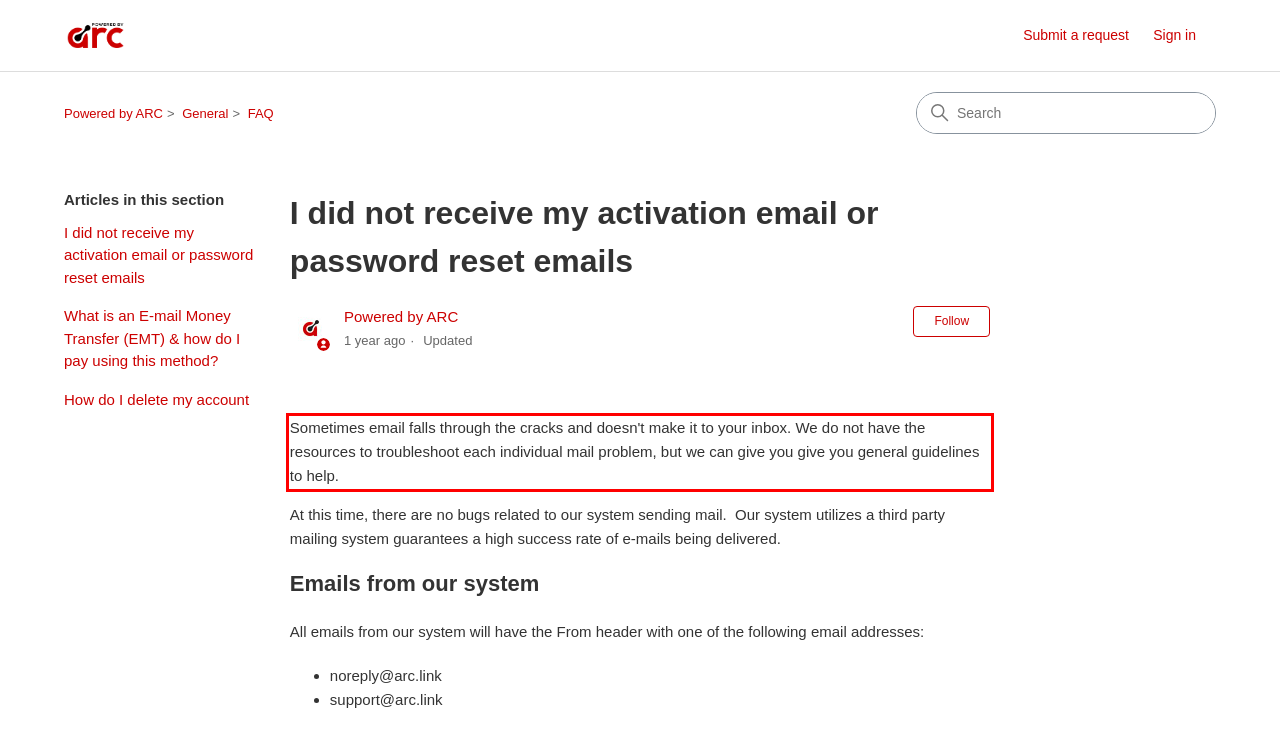Analyze the webpage screenshot and use OCR to recognize the text content in the red bounding box.

Sometimes email falls through the cracks and doesn't make it to your inbox. We do not have the resources to troubleshoot each individual mail problem, but we can give you give you general guidelines to help.